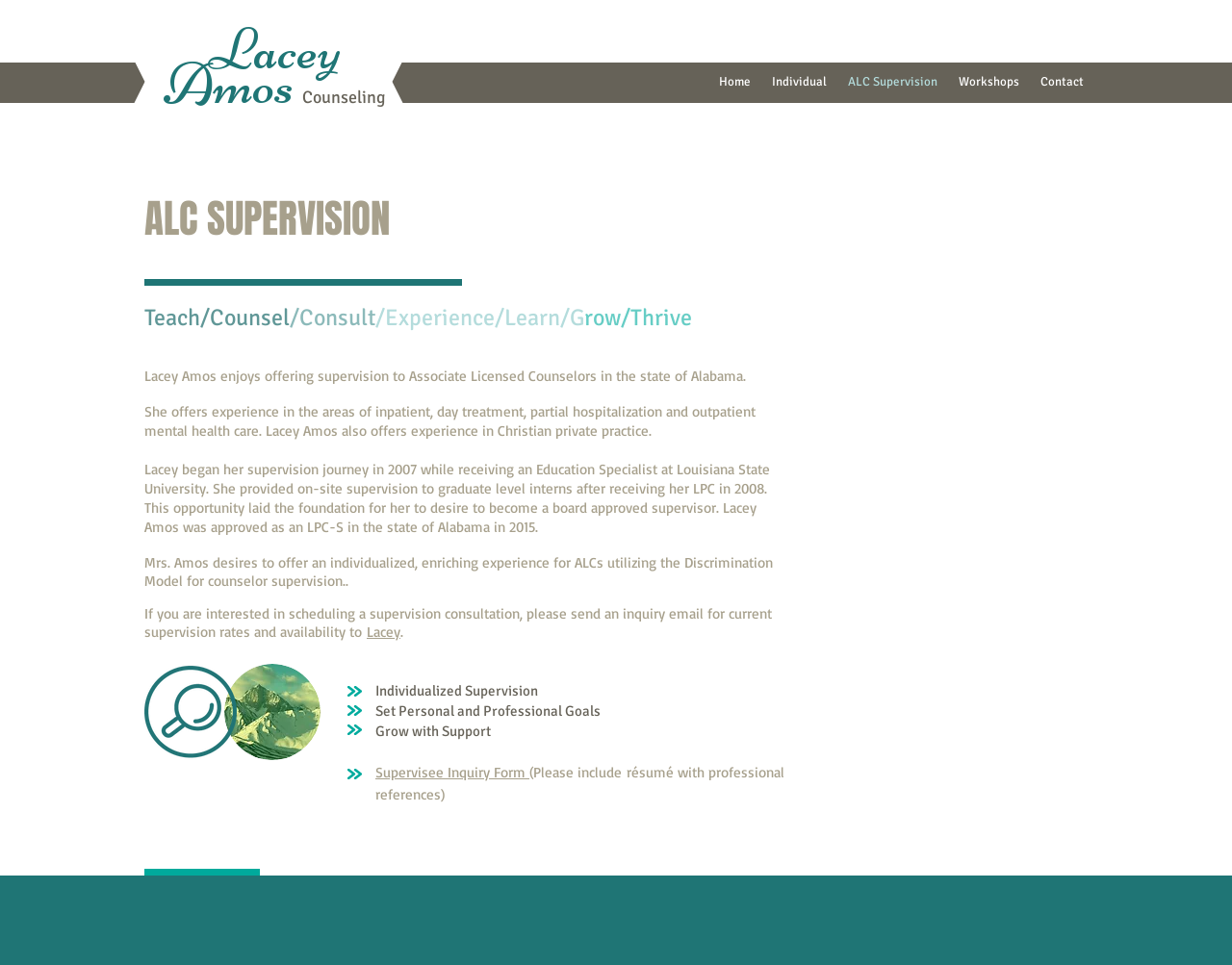What is the focus of Lacey Amos' supervision? Using the information from the screenshot, answer with a single word or phrase.

ALC supervision